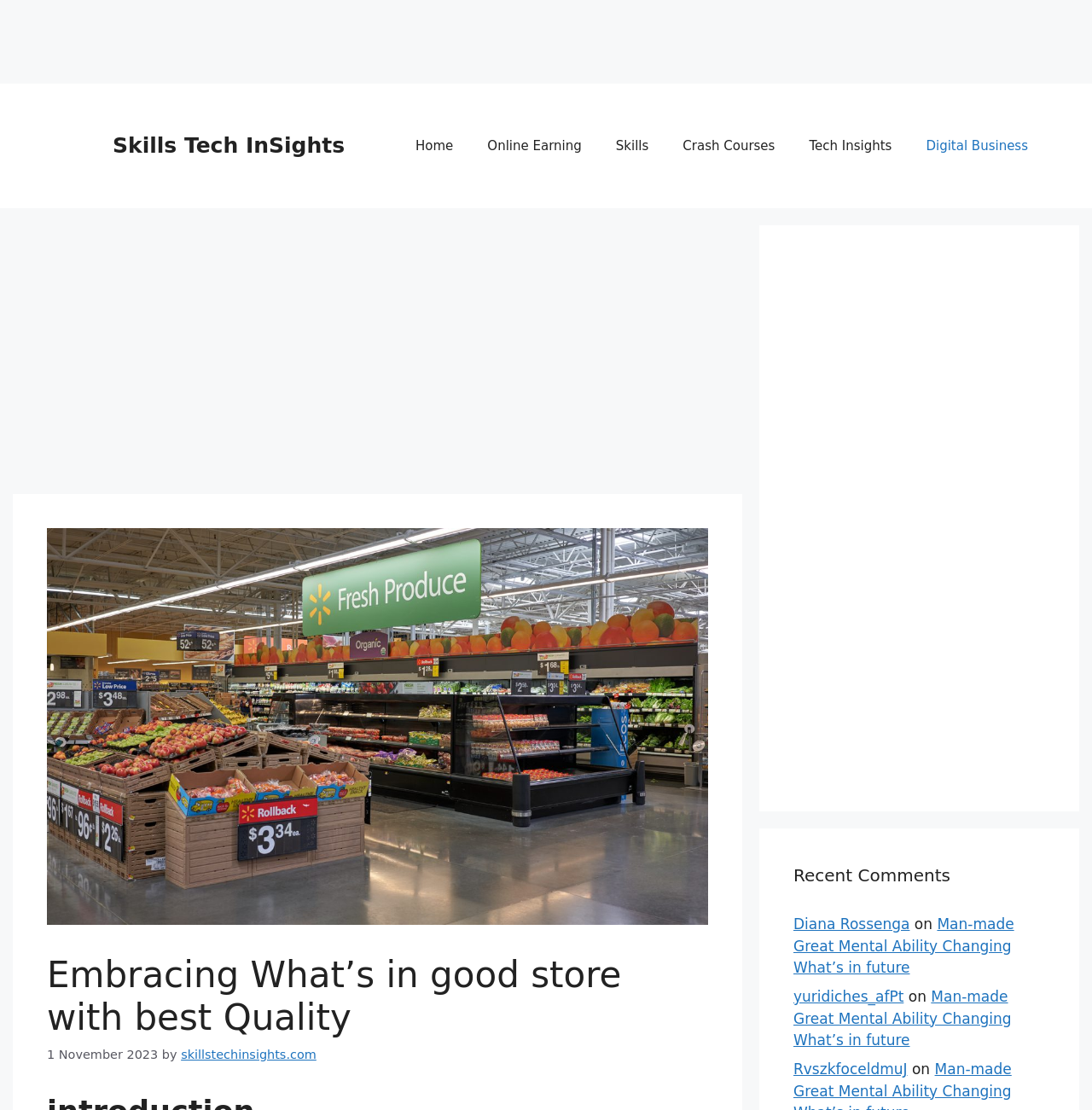Specify the bounding box coordinates of the area that needs to be clicked to achieve the following instruction: "Click on the 'Home' link".

[0.365, 0.108, 0.431, 0.154]